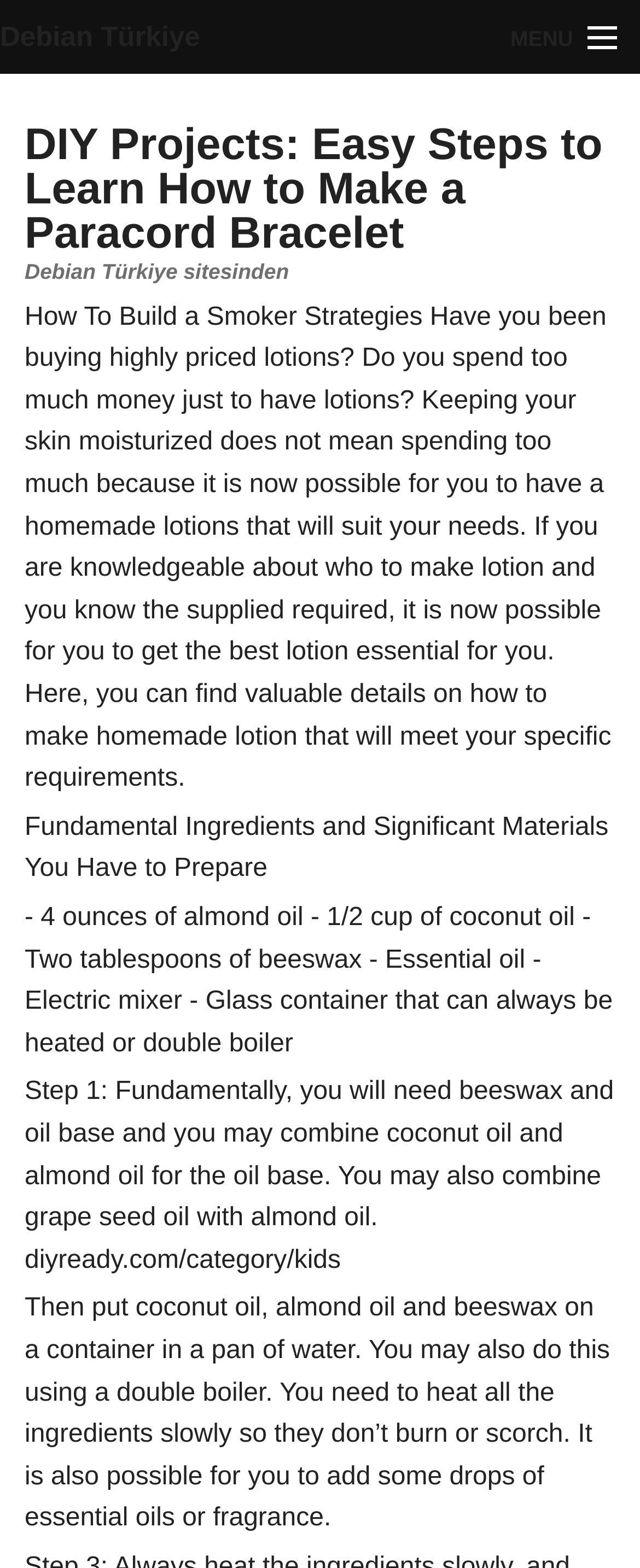Respond concisely with one word or phrase to the following query:
What is the first step in making homemade lotion?

Combine oil base and beeswax